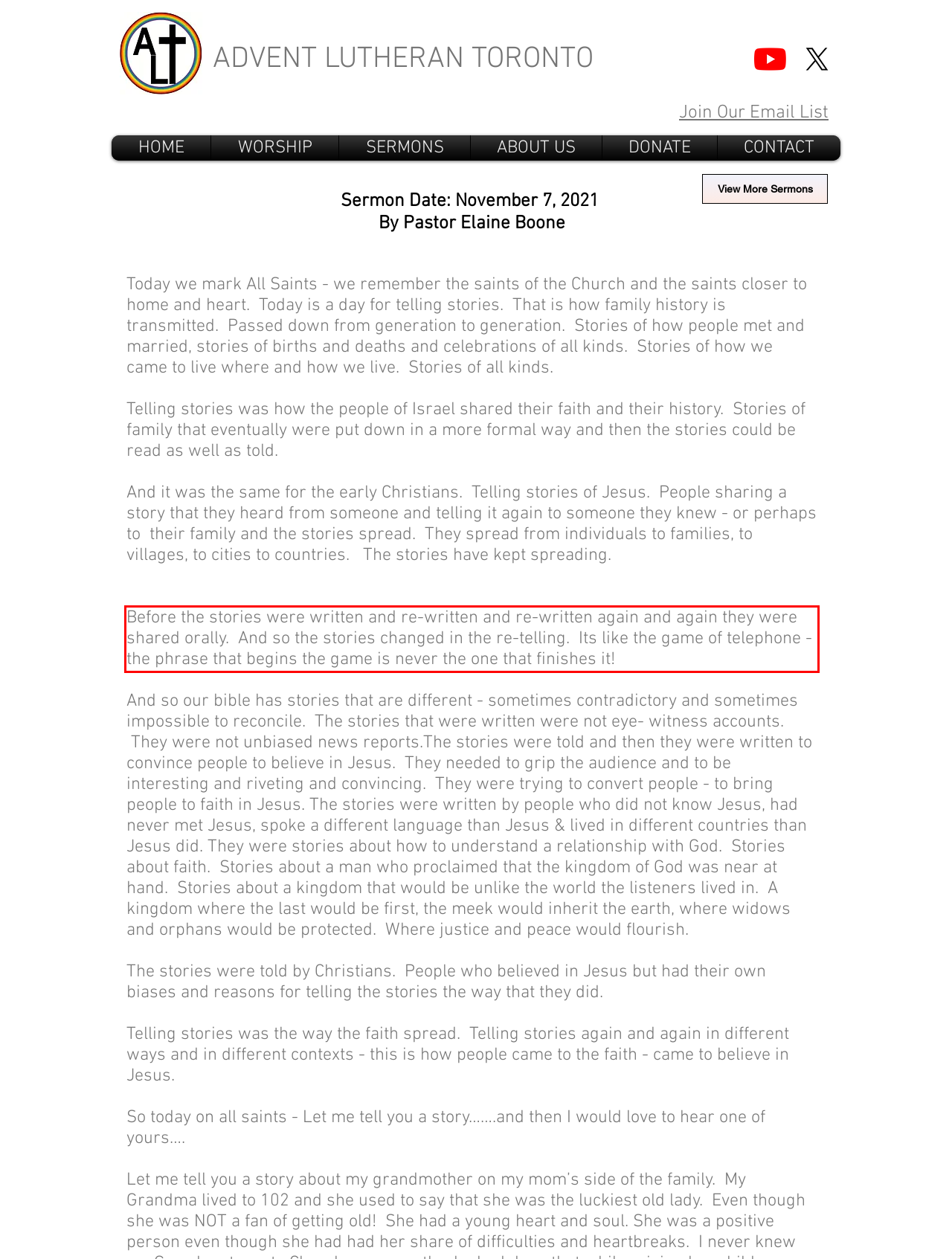You are provided with a screenshot of a webpage that includes a red bounding box. Extract and generate the text content found within the red bounding box.

Before the stories were written and re-written and re-written again and again they were shared orally. And so the stories changed in the re-telling. Its like the game of telephone - the phrase that begins the game is never the one that finishes it!